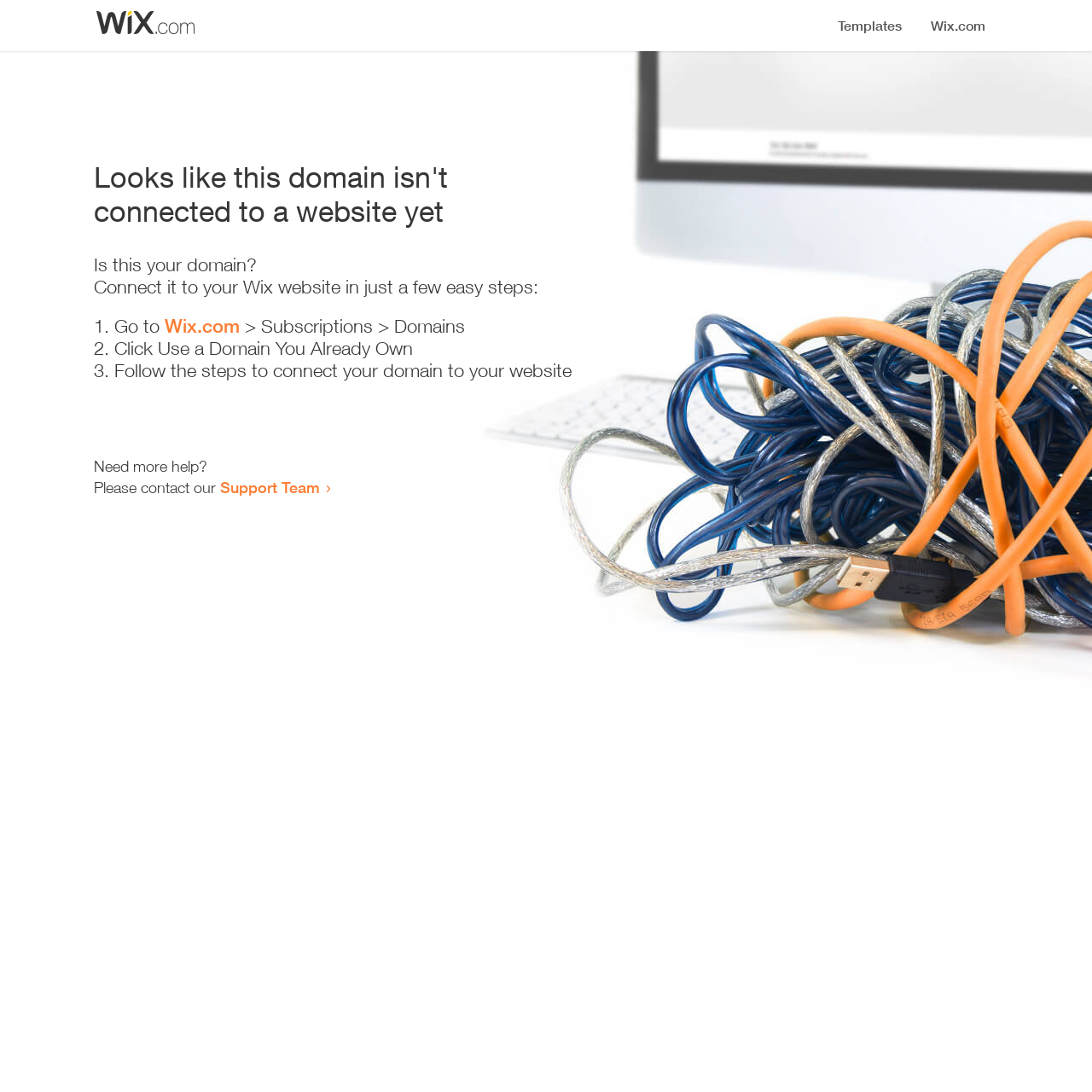What is the purpose of the webpage?
Respond to the question with a well-detailed and thorough answer.

The webpage provides a series of steps to connect a domain to a website, which suggests that the purpose of the webpage is to guide users through the process of connecting their domain to a website.